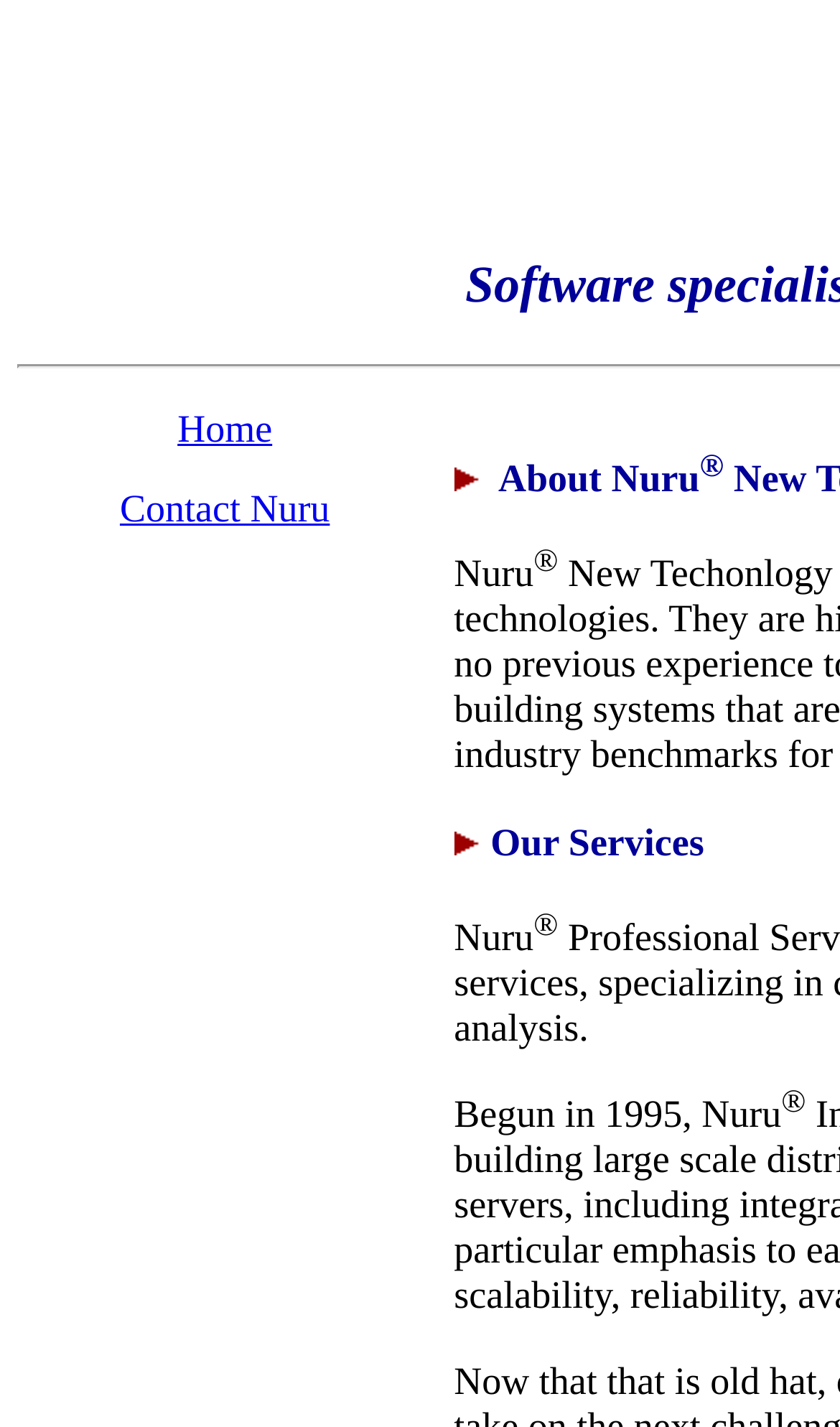Please determine the bounding box coordinates for the UI element described here. Use the format (top-left x, top-left y, bottom-right x, bottom-right y) with values bounded between 0 and 1: Home

[0.211, 0.29, 0.324, 0.316]